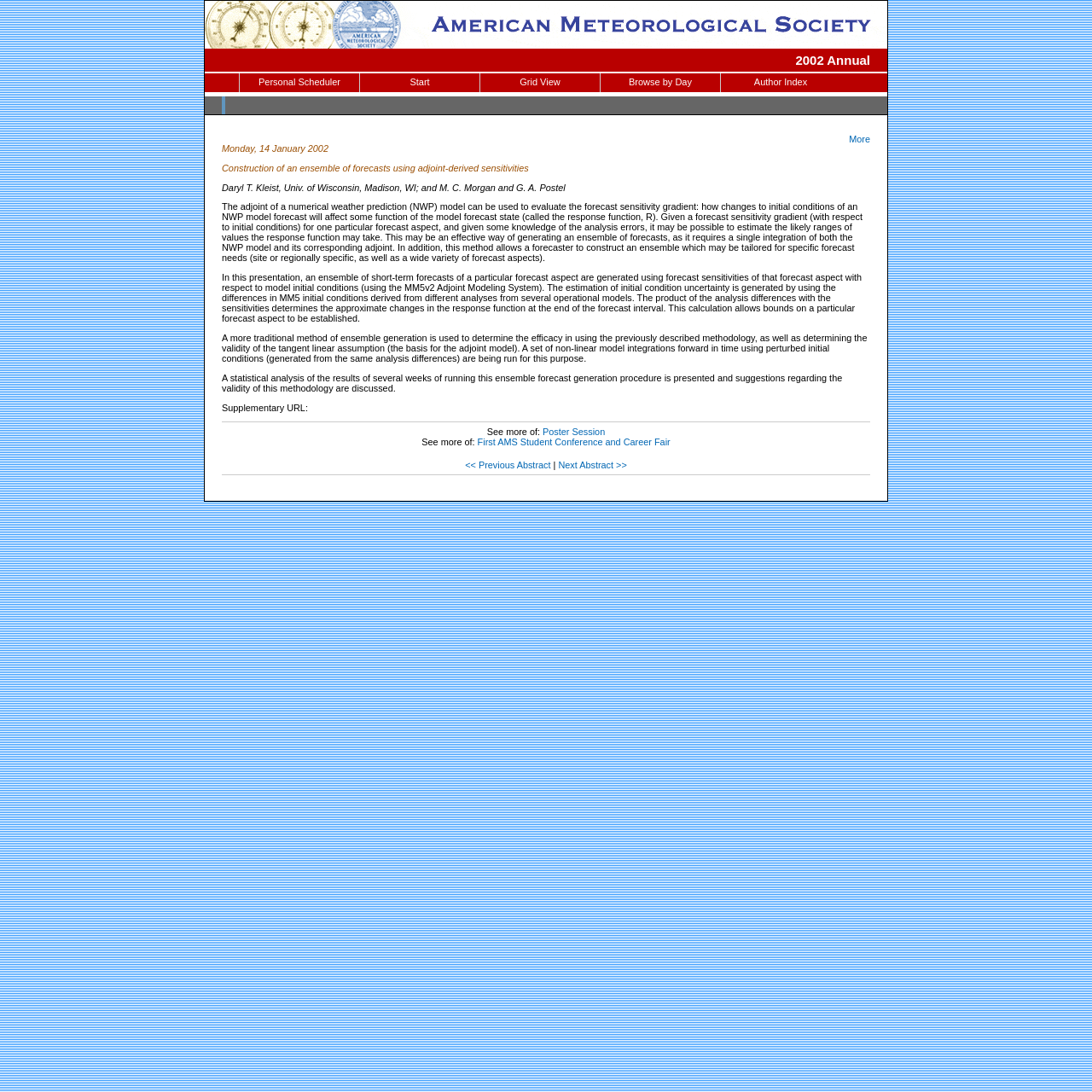How many links are there in the top navigation bar?
We need a detailed and exhaustive answer to the question. Please elaborate.

I counted the number of link elements in the top navigation bar by looking at the elements with IDs 48, 49, 50, 51, and 52. These links are 'Personal Scheduler', 'Start', 'Grid View', 'Browse by Day', and 'Author Index'.